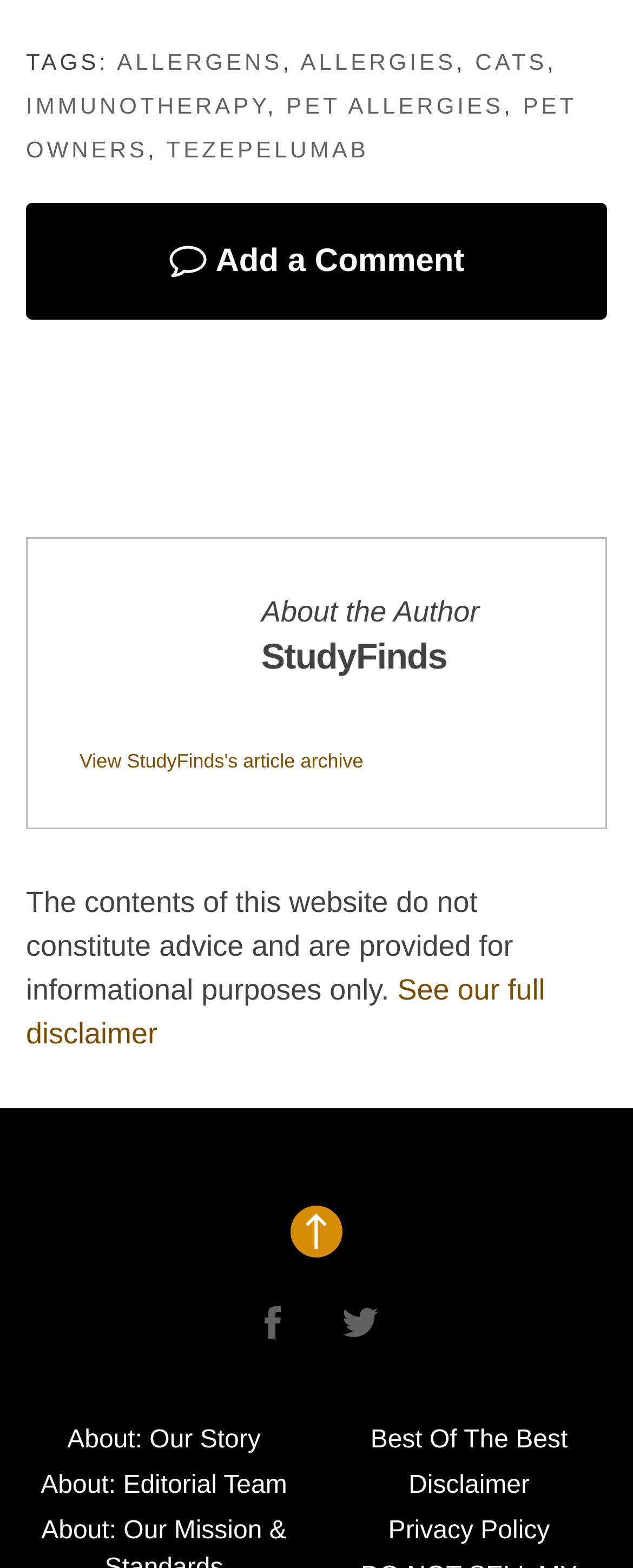Find the bounding box coordinates for the HTML element specified by: "tezepelumab".

[0.263, 0.087, 0.583, 0.104]